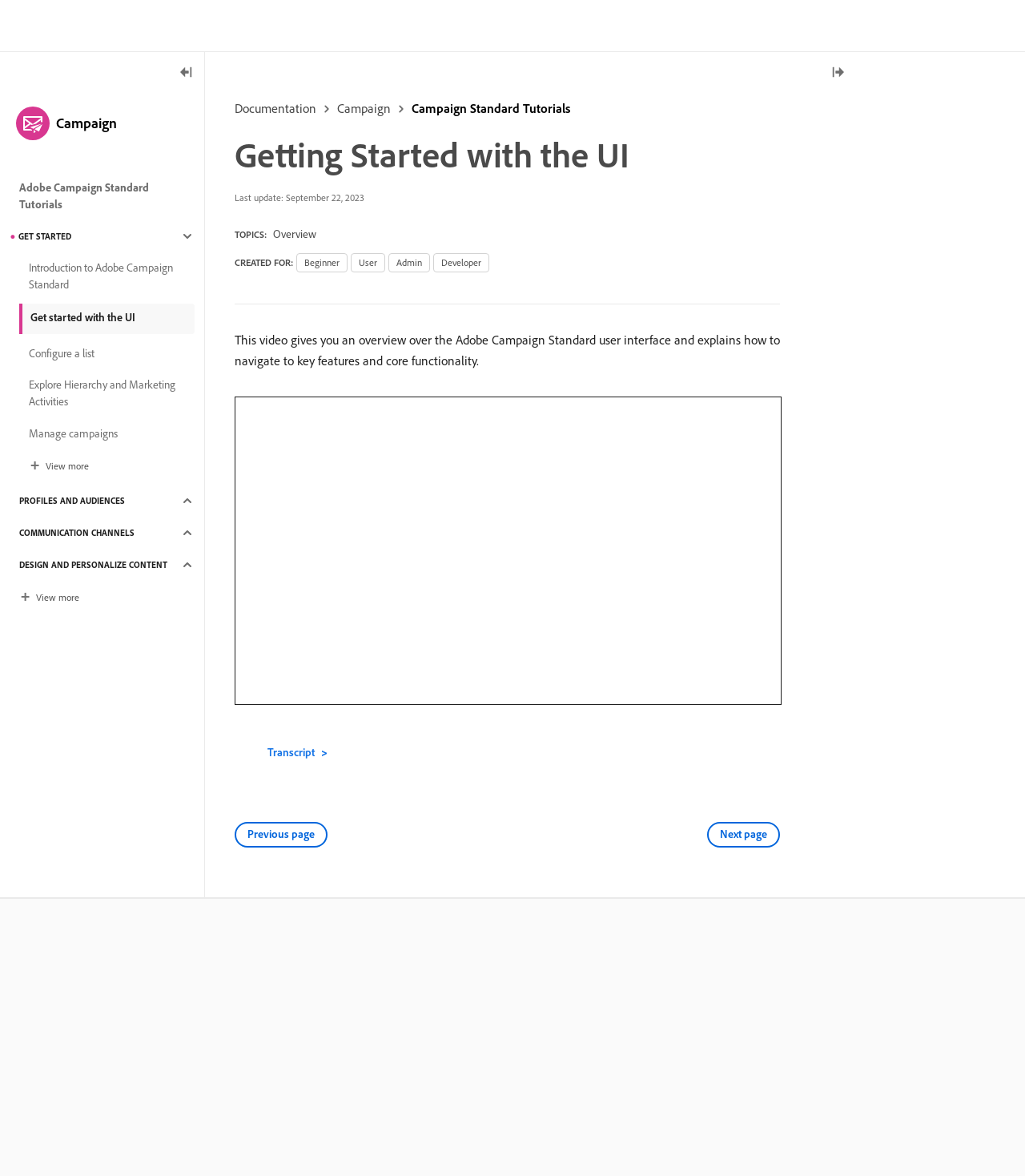Pinpoint the bounding box coordinates of the clickable element to carry out the following instruction: "Watch the video."

[0.23, 0.338, 0.762, 0.599]